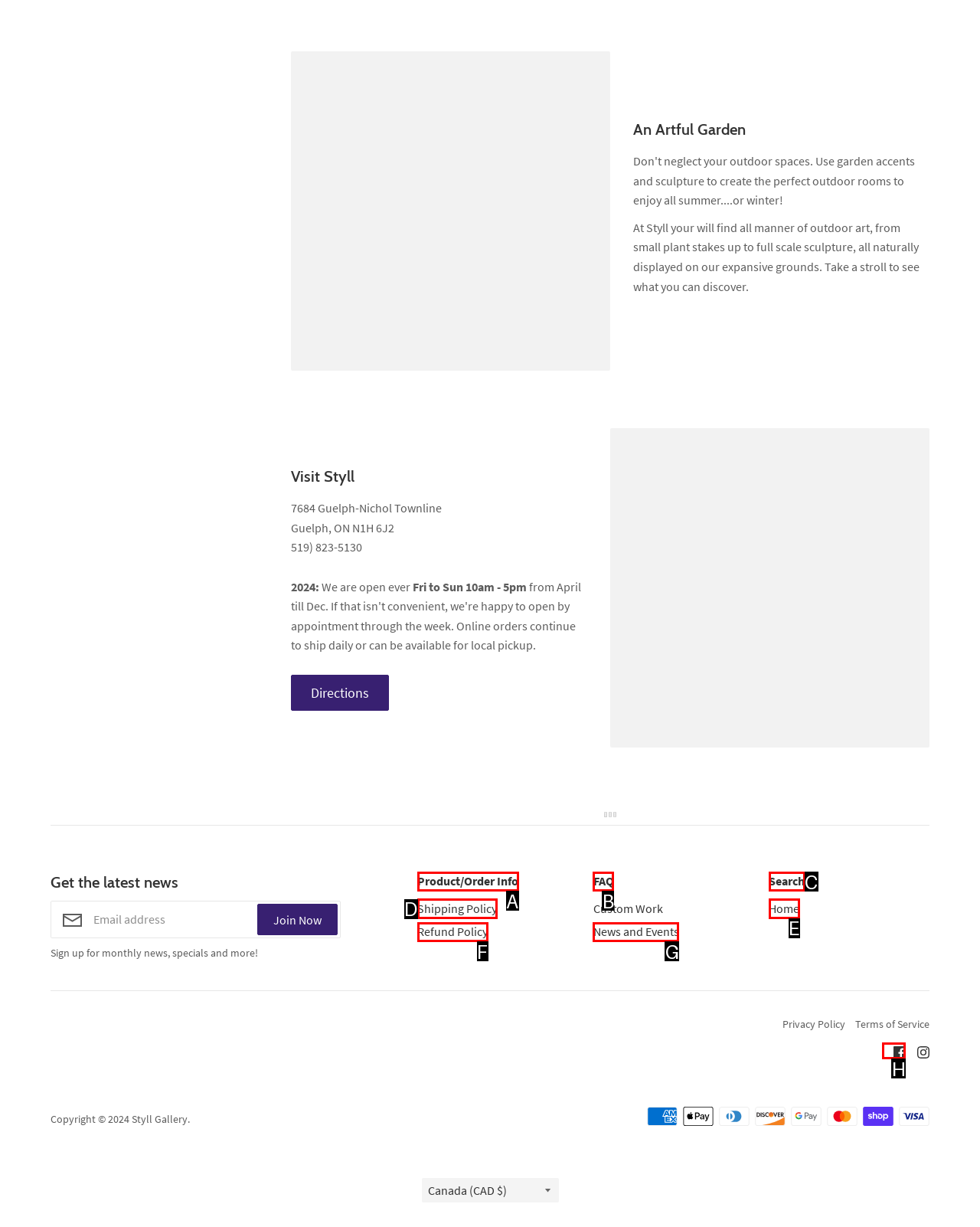Tell me which one HTML element I should click to complete the following task: View Facebook page Answer with the option's letter from the given choices directly.

H